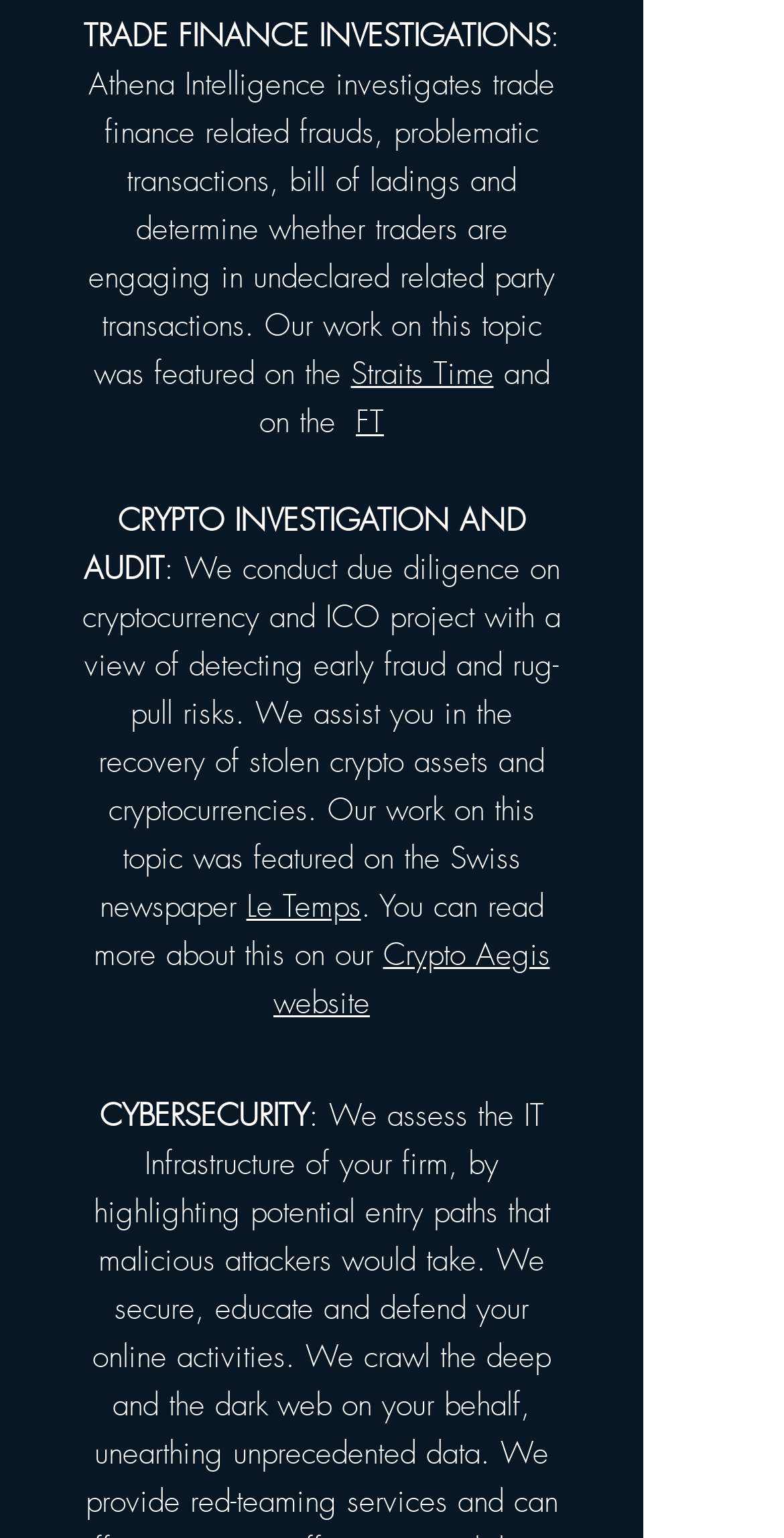What is the focus of Athena Intelligence's crypto investigation?
Make sure to answer the question with a detailed and comprehensive explanation.

The webpage states that Athena Intelligence conducts due diligence on cryptocurrency and ICO projects with a view of detecting early fraud and rug-pull risks. This suggests that the focus of their crypto investigation is on identifying potential fraudulent activities.